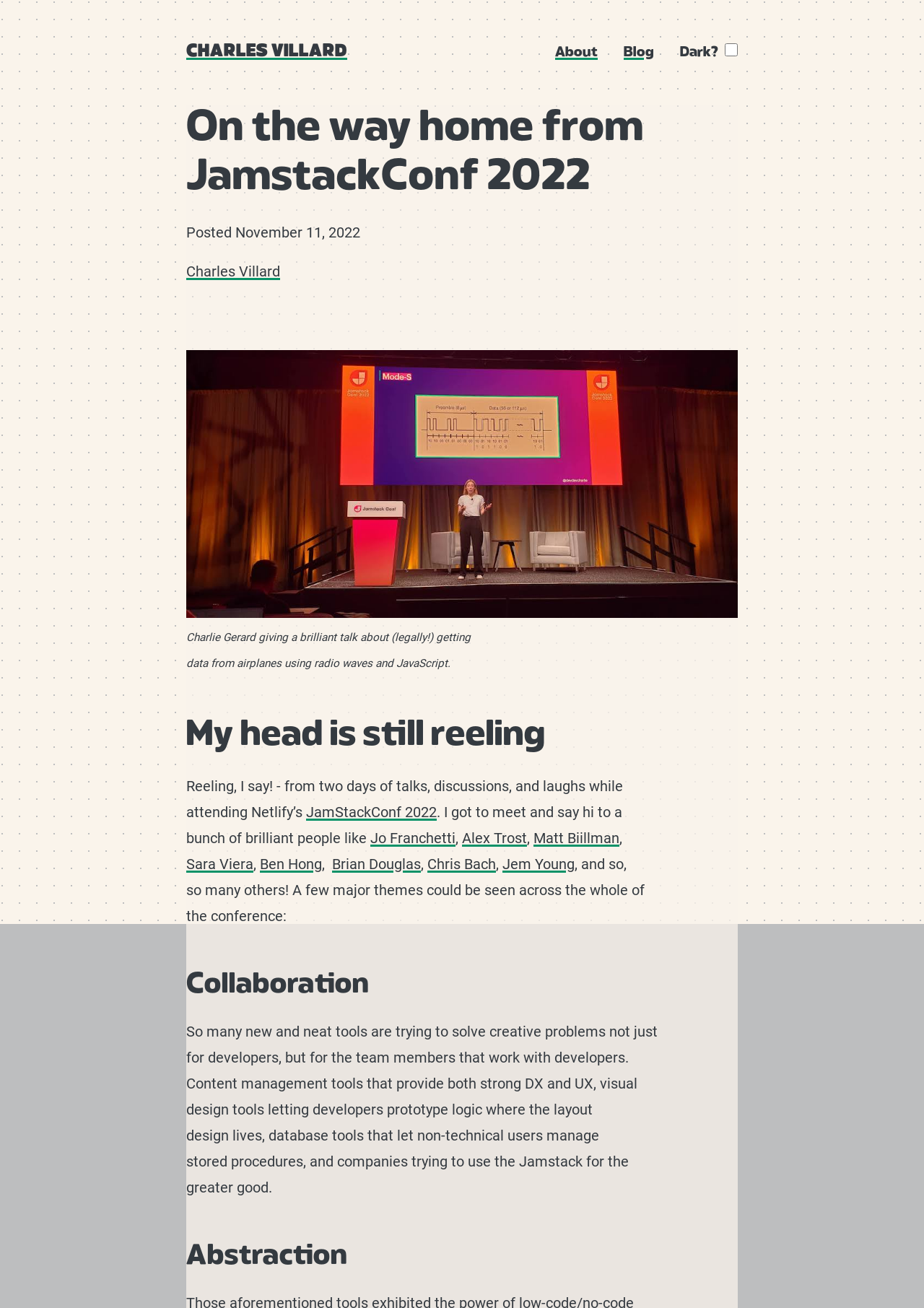Specify the bounding box coordinates of the region I need to click to perform the following instruction: "Go to the about page". The coordinates must be four float numbers in the range of 0 to 1, i.e., [left, top, right, bottom].

[0.601, 0.03, 0.647, 0.05]